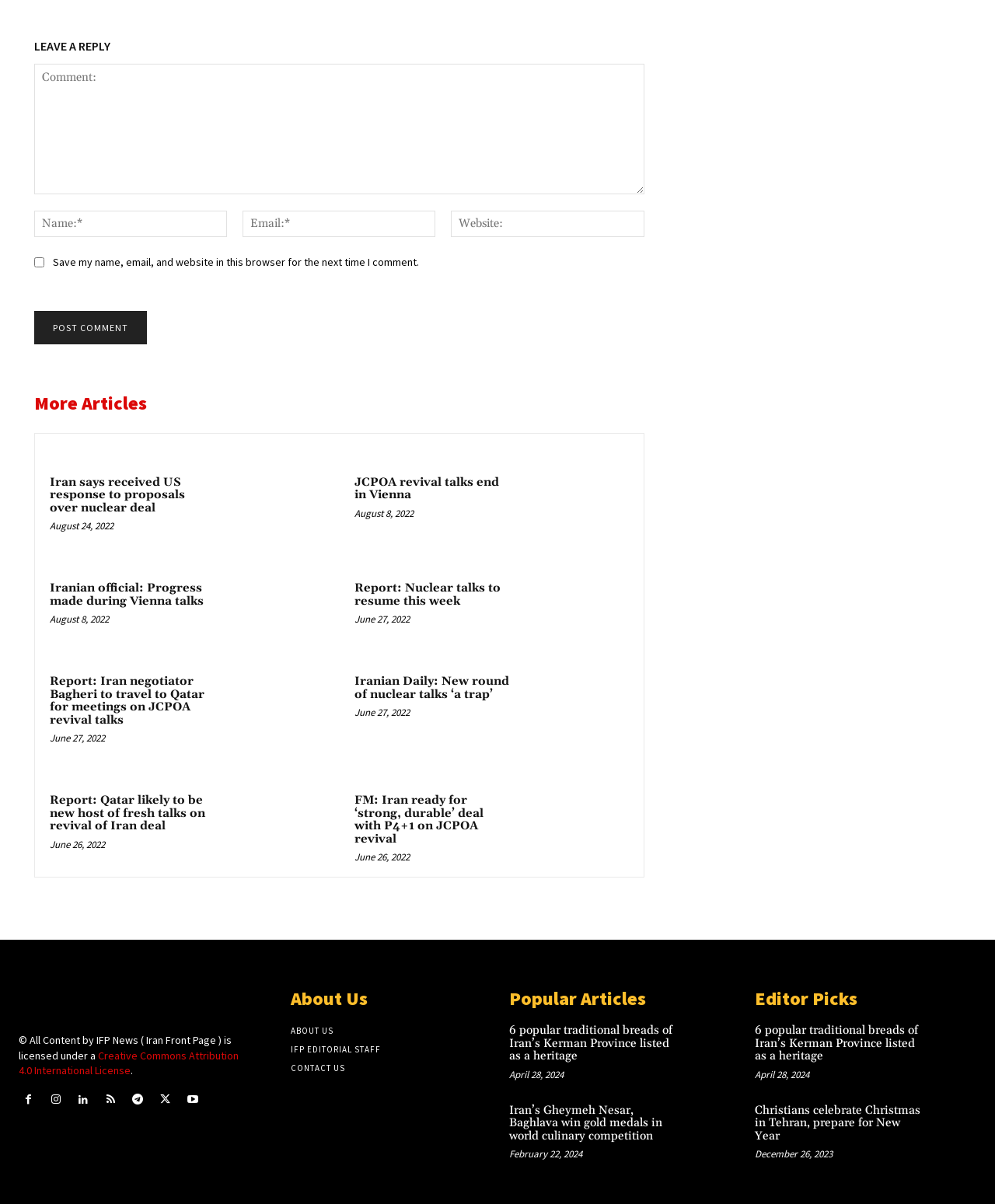Find the bounding box coordinates of the area to click in order to follow the instruction: "Read more about Iran says received US response to proposals over nuclear deal".

[0.215, 0.372, 0.325, 0.427]